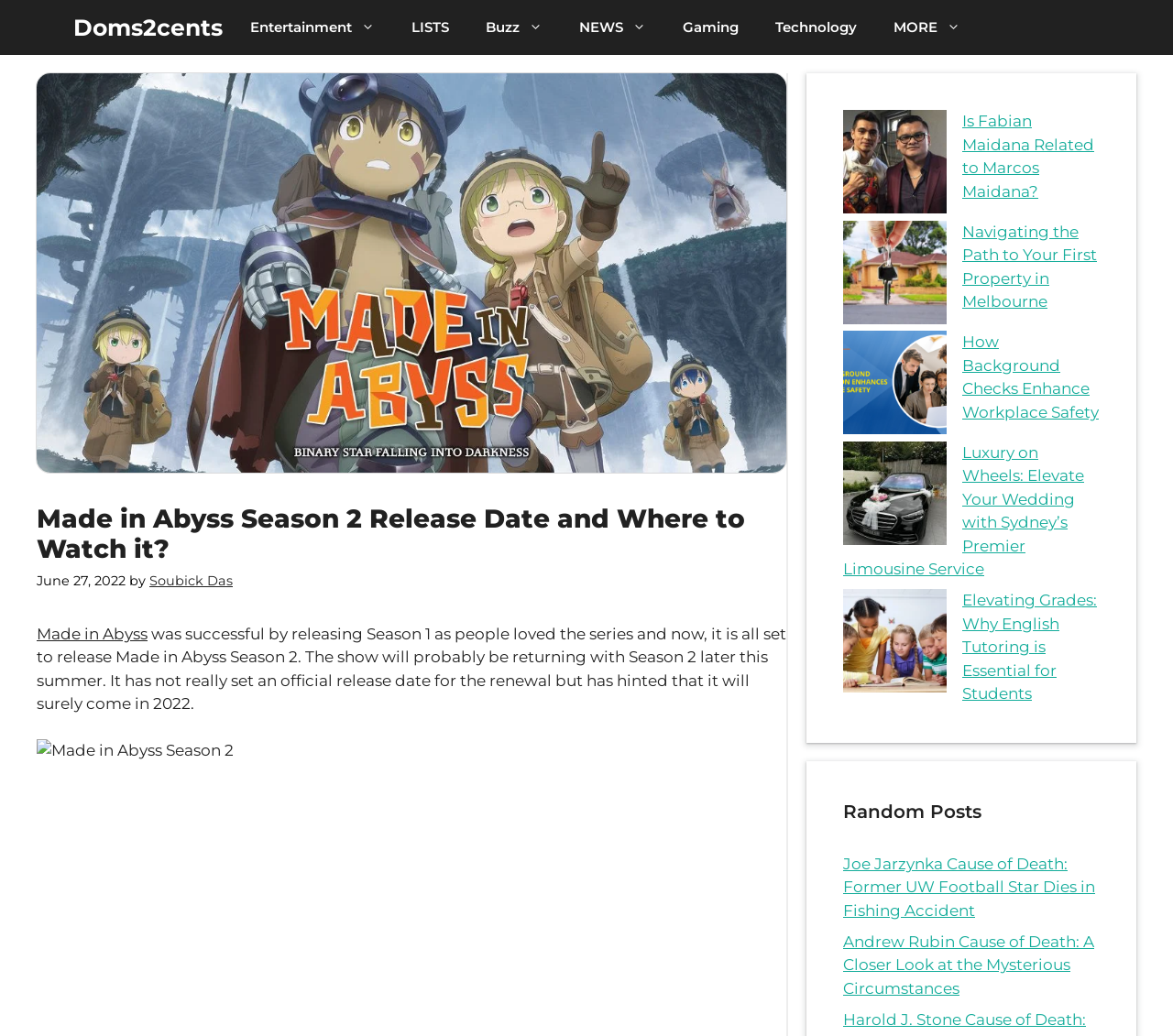What is the purpose of the section titled 'Random Posts'?
Look at the screenshot and give a one-word or phrase answer.

To show related articles